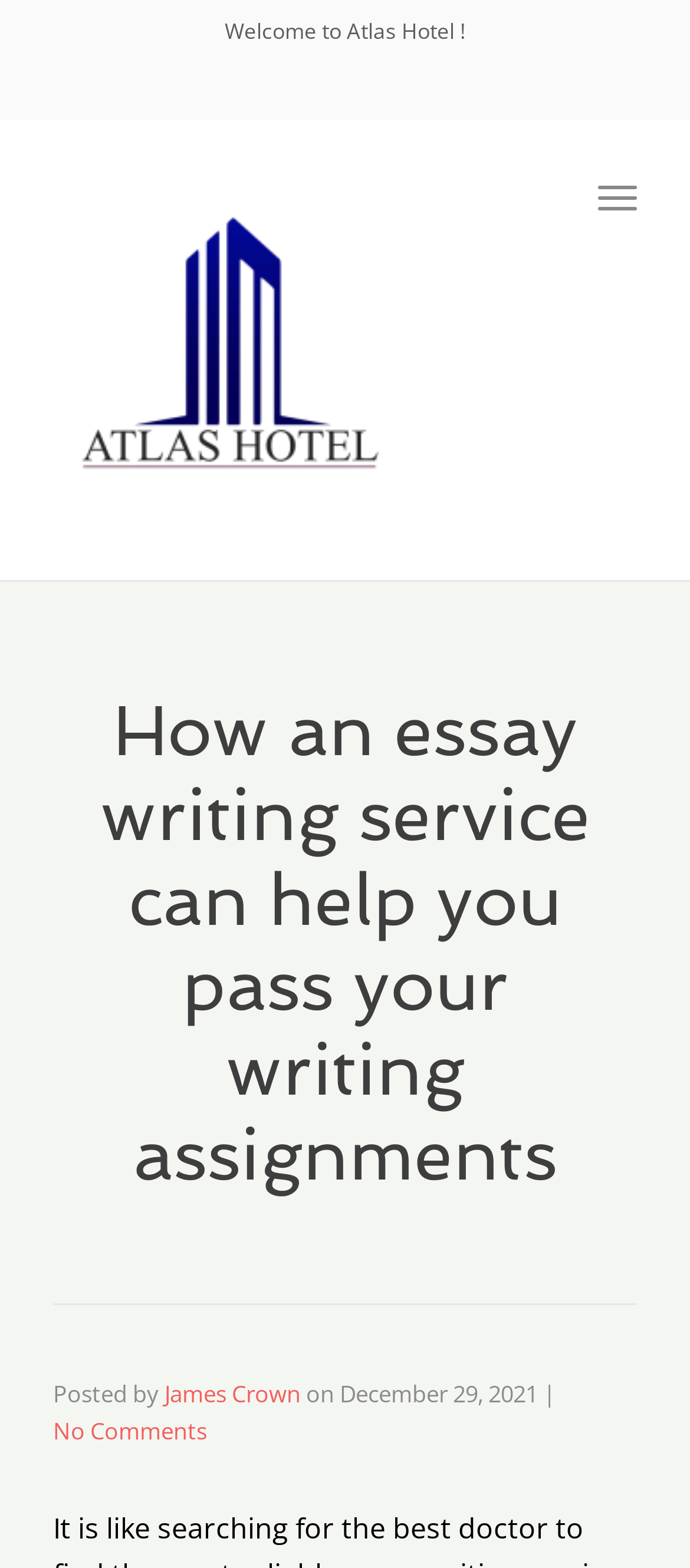Who is the author of the article?
Use the information from the image to give a detailed answer to the question.

The author of the article can be determined by looking at the 'Posted by' section, where the name 'James Crown' is mentioned as the author of the article.